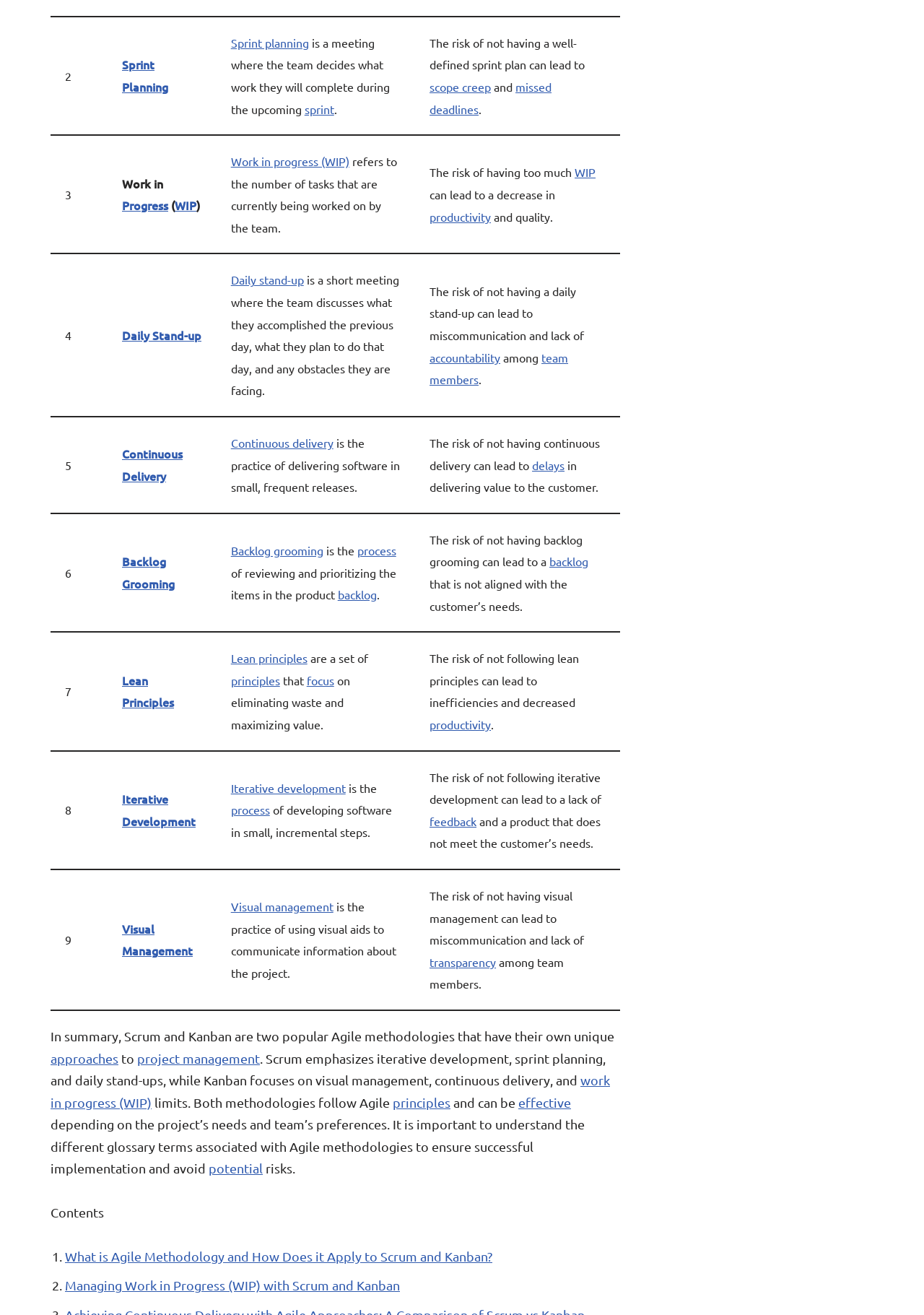Using the provided element description, identify the bounding box coordinates as (top-left x, top-left y, bottom-right x, bottom-right y). Ensure all values are between 0 and 1. Description: delays

[0.576, 0.348, 0.611, 0.359]